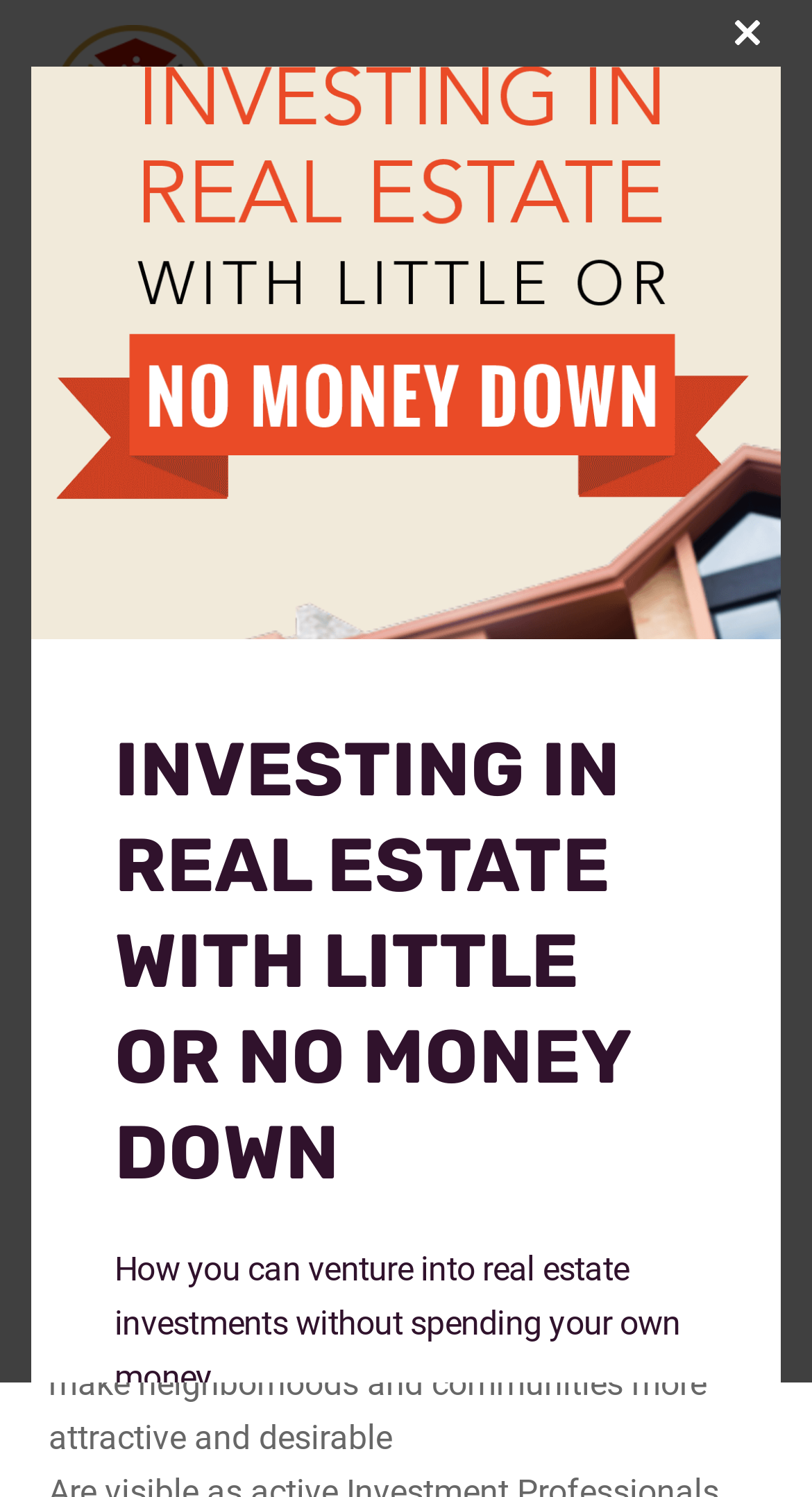What is the topic of the dialog box?
Please look at the screenshot and answer using one word or phrase.

Investing in real estate with little or no money down